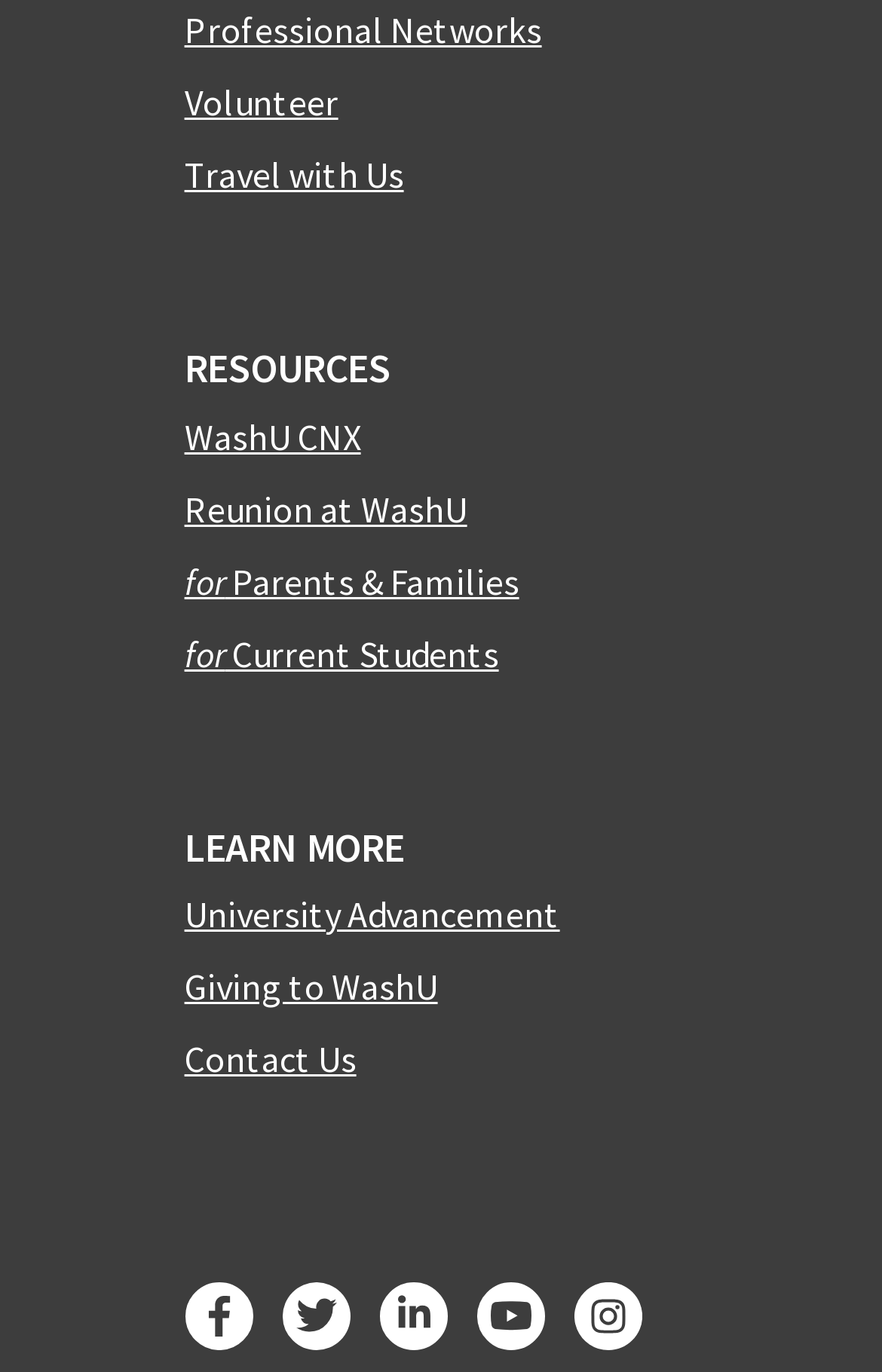Given the element description "Facebook", identify the bounding box of the corresponding UI element.

[0.209, 0.934, 0.286, 0.984]